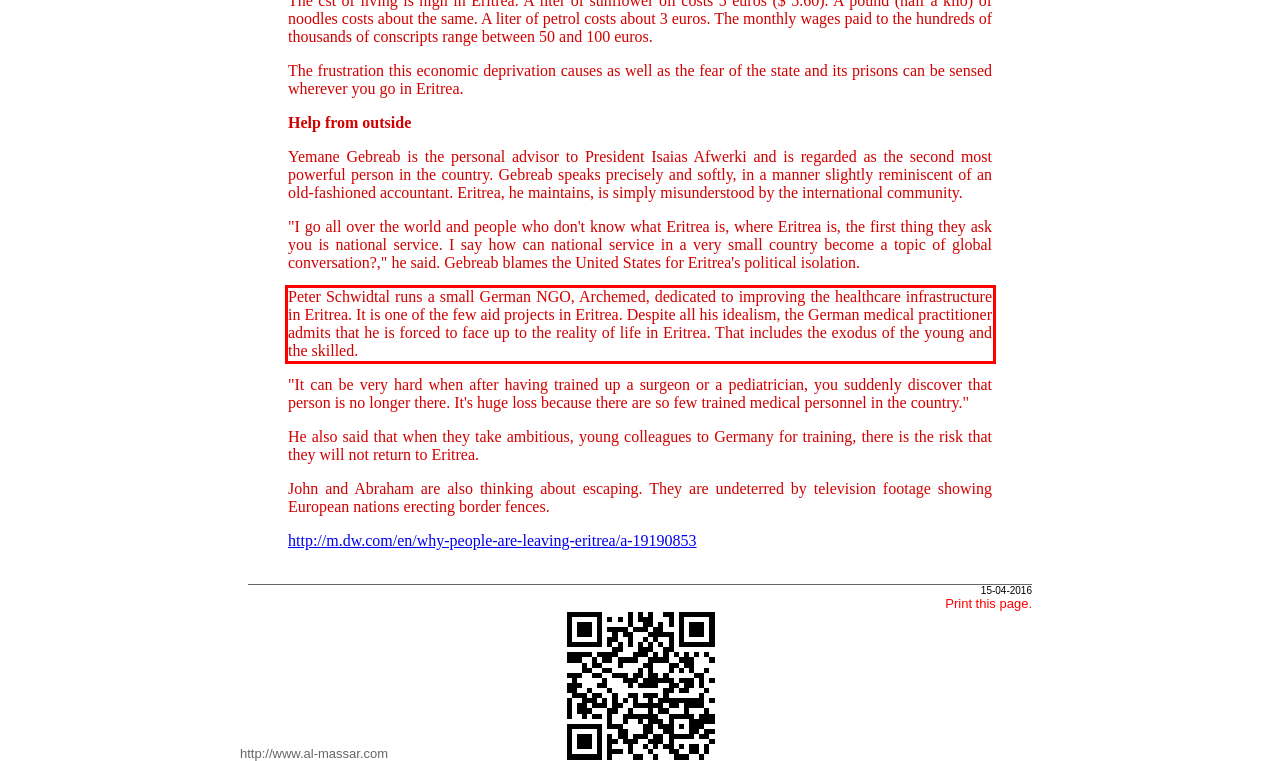You are given a screenshot with a red rectangle. Identify and extract the text within this red bounding box using OCR.

Peter Schwidtal runs a small German NGO, Archemed, dedicated to improving the healthcare infrastructure in Eritrea. It is one of the few aid projects in Eritrea. Despite all his idealism, the German medical practitioner admits that he is forced to face up to the reality of life in Eritrea. That includes the exodus of the young and the skilled.